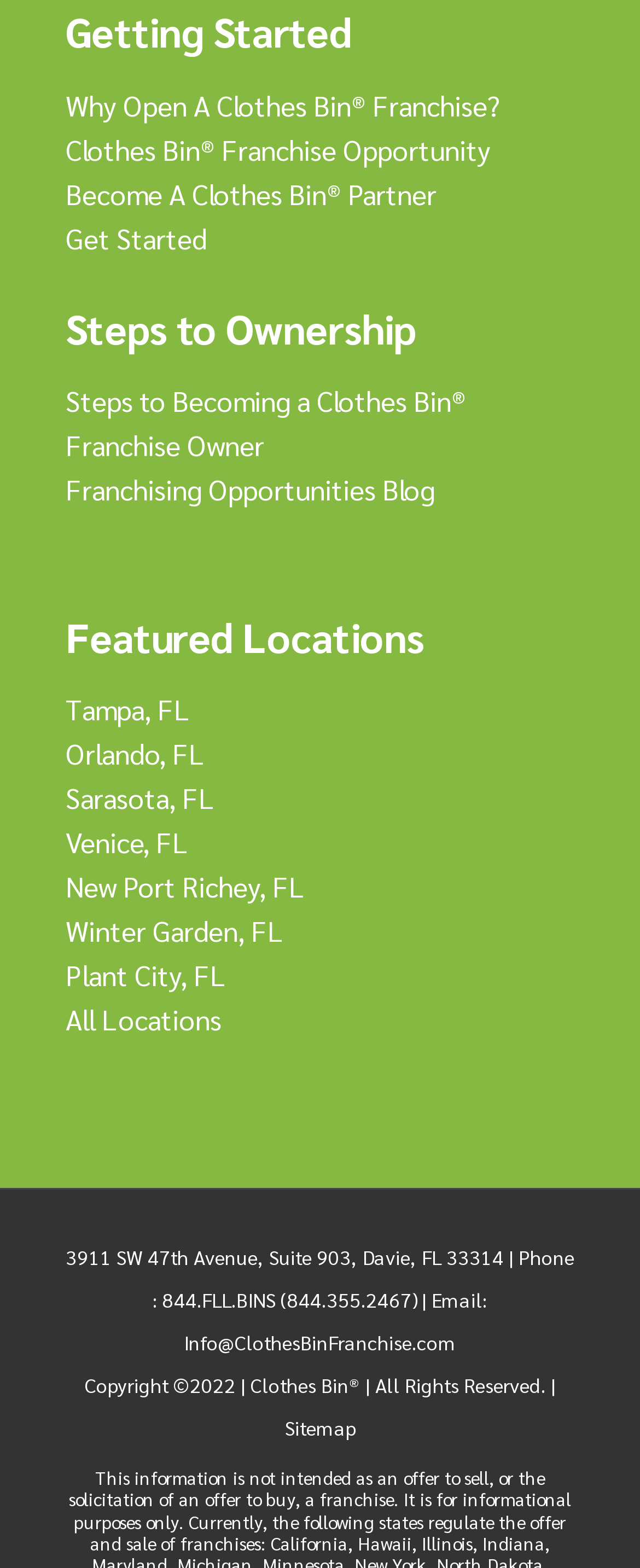Please give a succinct answer using a single word or phrase:
What is the phone number to contact for franchise information?

844.355.2467